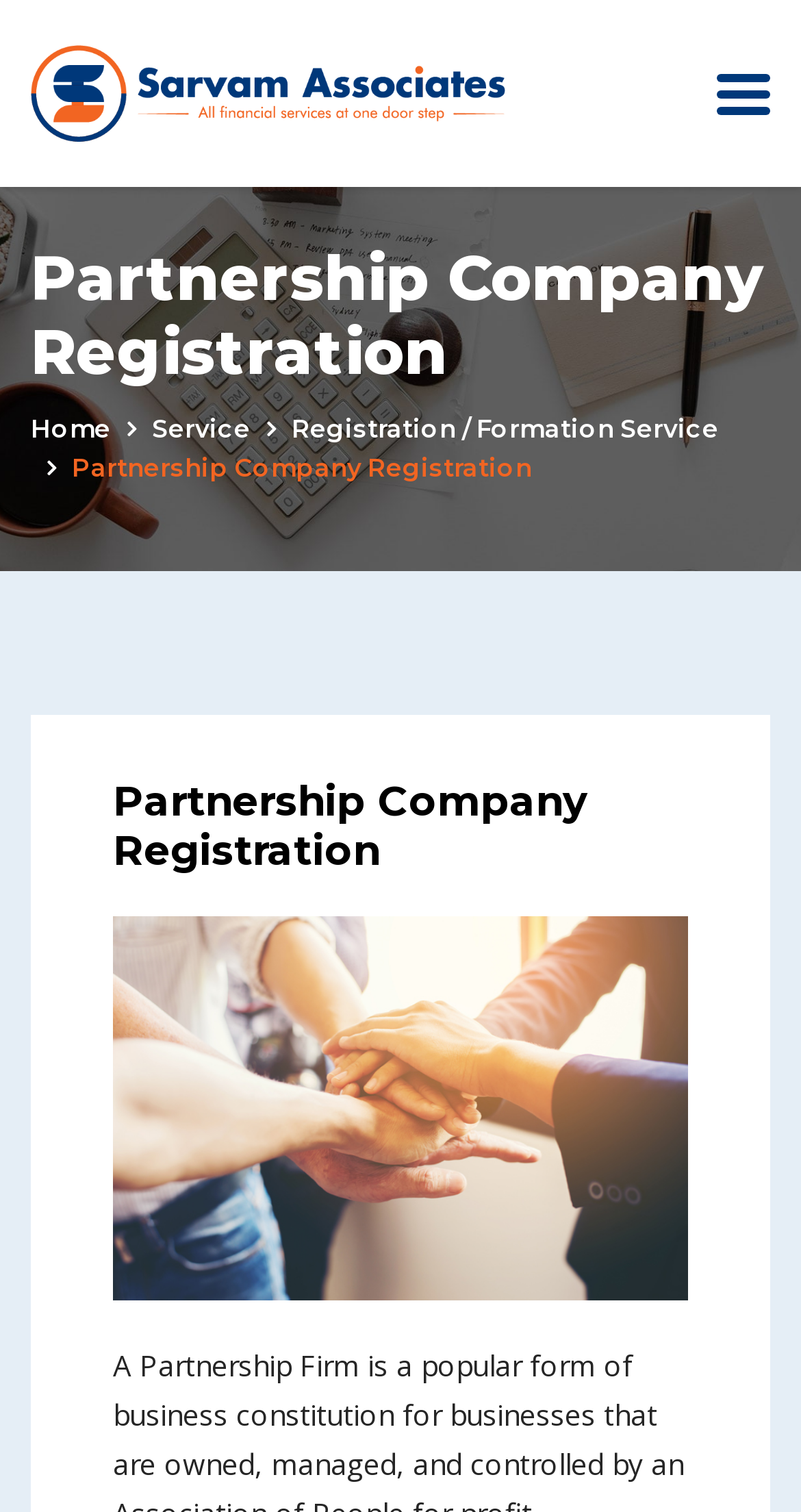Locate the bounding box of the UI element based on this description: "alt="Sarvam Associates"". Provide four float numbers between 0 and 1 as [left, top, right, bottom].

[0.038, 0.047, 0.631, 0.072]